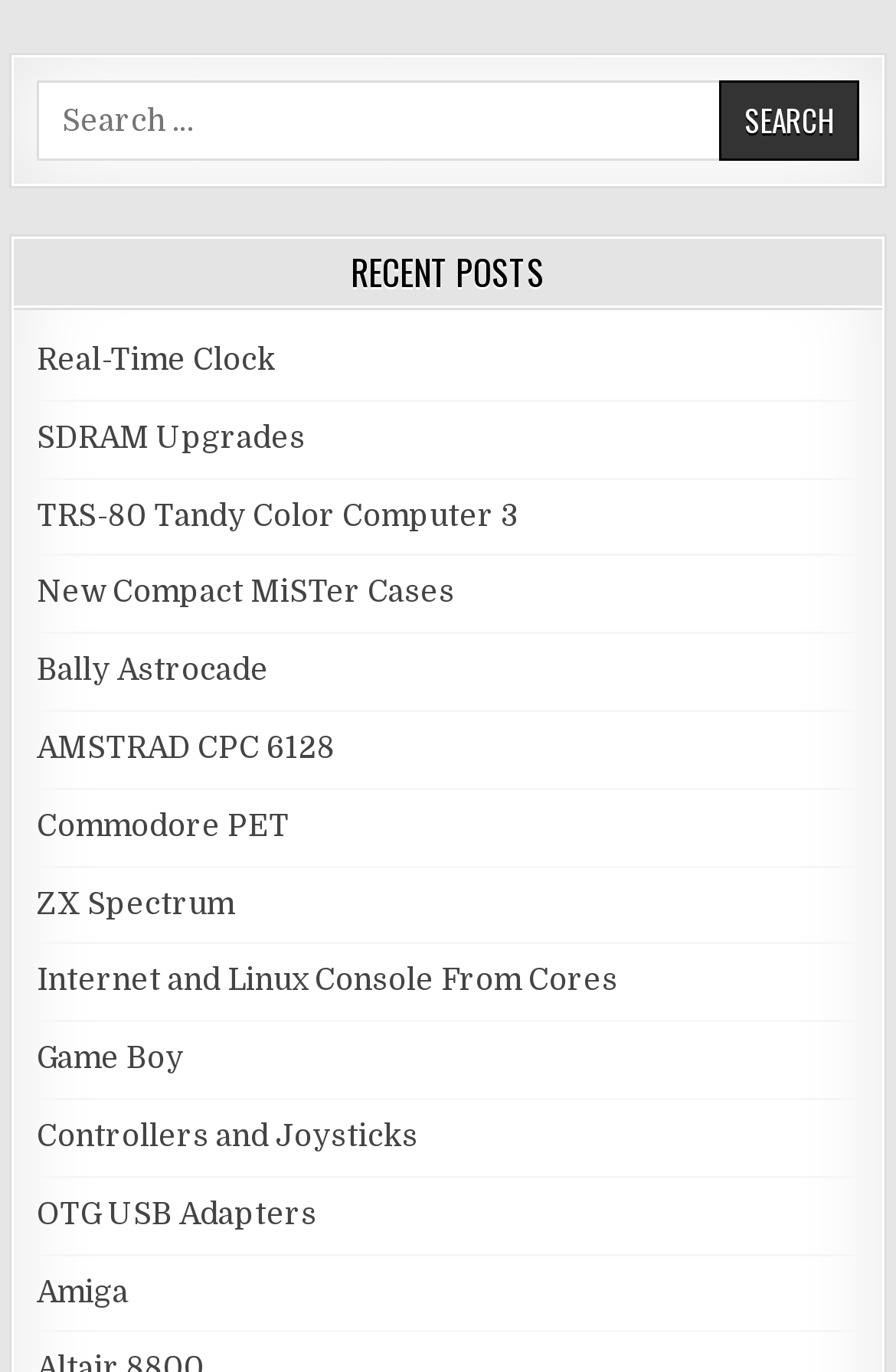How many elements are there in the search bar?
Could you give a comprehensive explanation in response to this question?

I counted the number of elements in the search bar, including the label 'Search for:', the search box, and the search button, and found 3 elements in total.